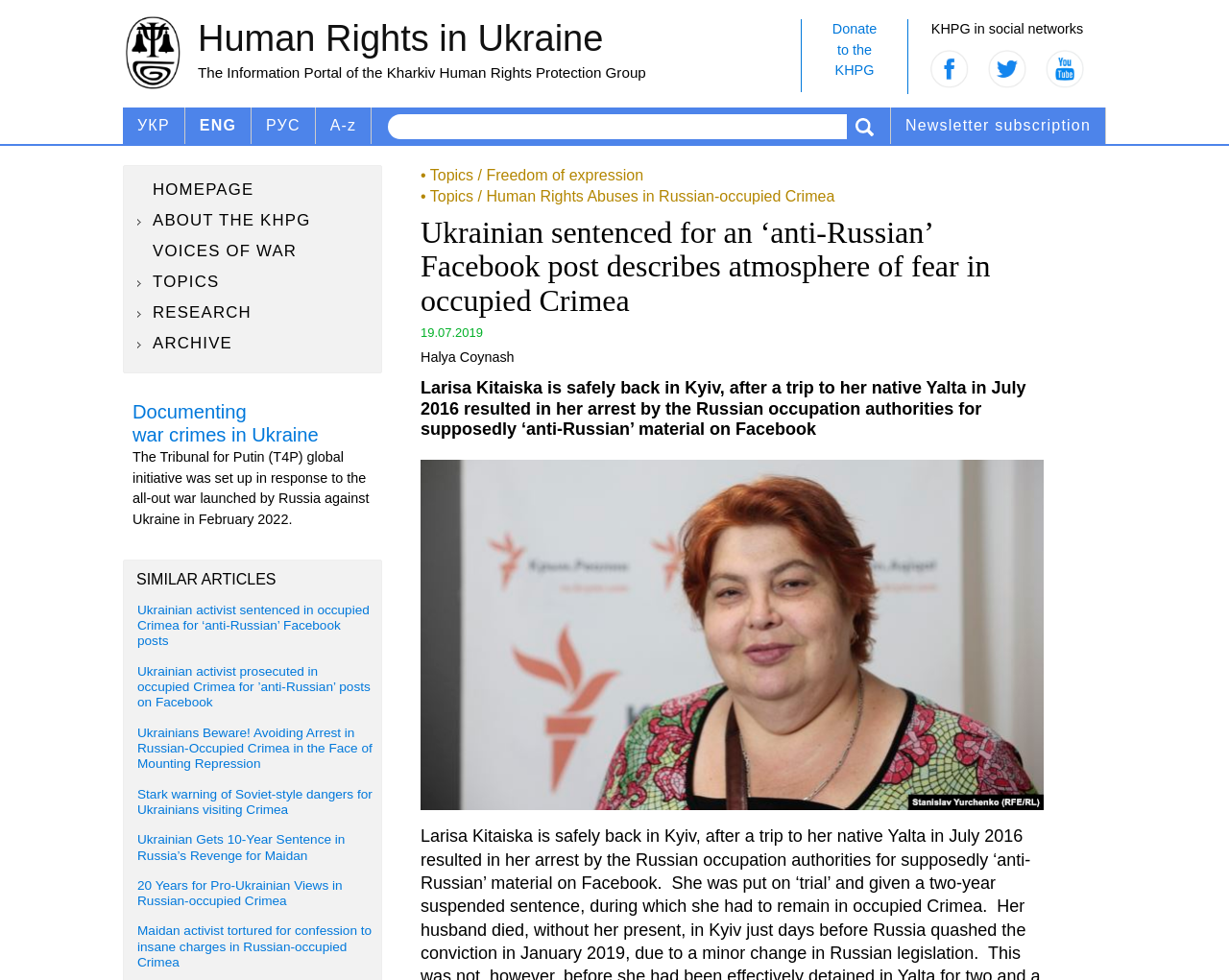Please determine the bounding box coordinates of the element to click on in order to accomplish the following task: "Subscribe to the newsletter". Ensure the coordinates are four float numbers ranging from 0 to 1, i.e., [left, top, right, bottom].

[0.725, 0.11, 0.9, 0.147]